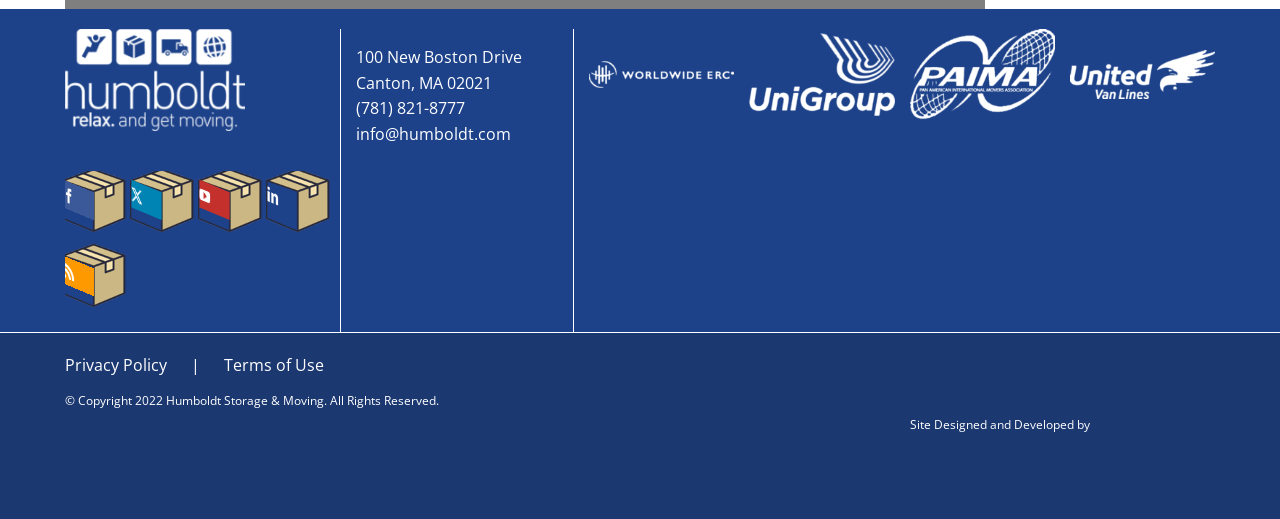Please identify the bounding box coordinates of the element that needs to be clicked to execute the following command: "contact via email". Provide the bounding box using four float numbers between 0 and 1, formatted as [left, top, right, bottom].

[0.278, 0.237, 0.399, 0.279]